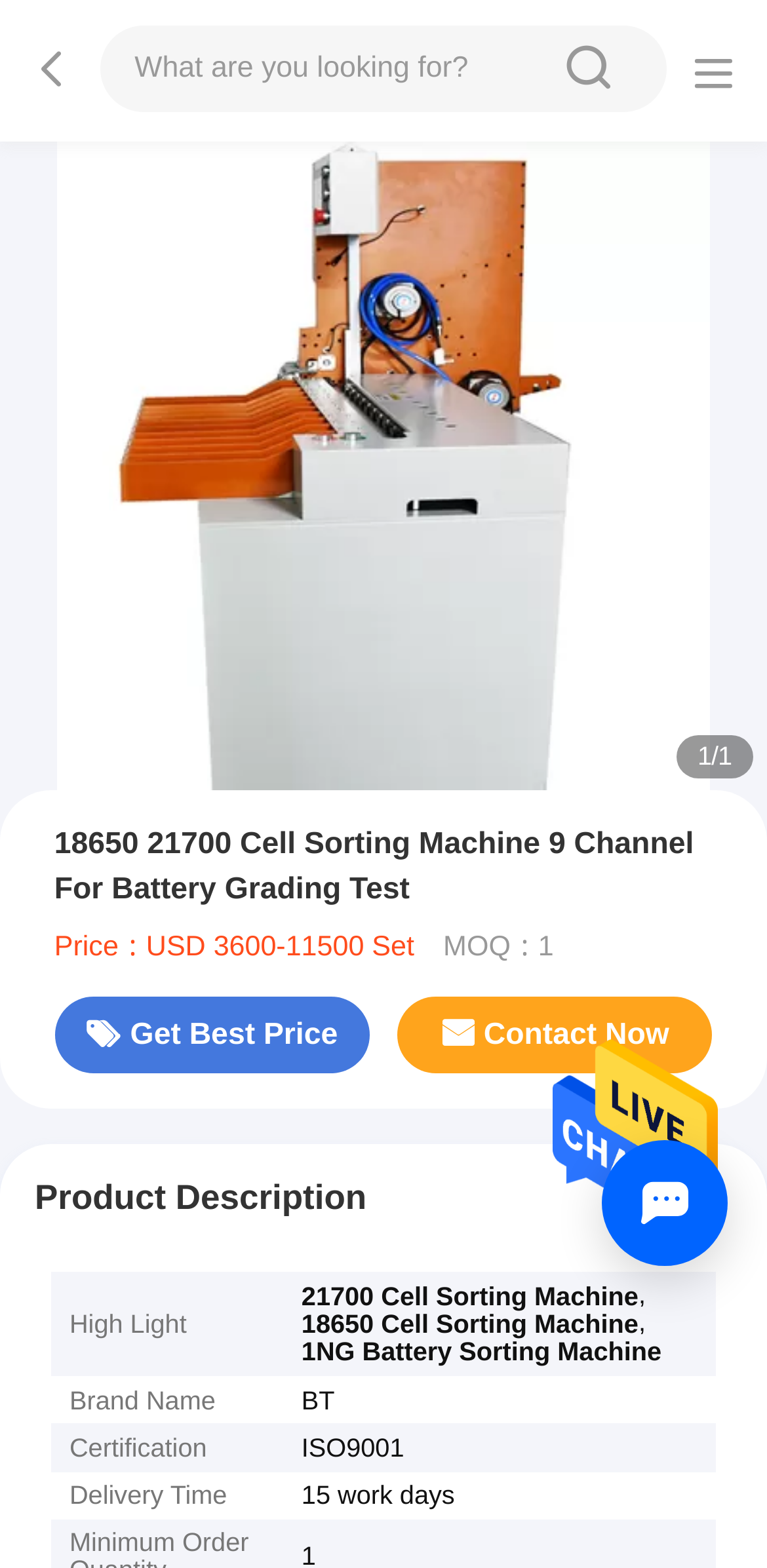Answer the question in one word or a short phrase:
What is the minimum order quantity?

1